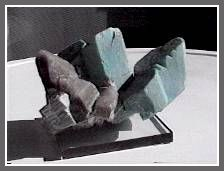Provide a thorough and detailed caption for the image.

The image showcases a striking mineral specimen, identified as Amazonite, involving a captivating arrangement of bluish-green crystals. This particular variety of feldspar is characterized by its unique color and crystal formation, making it a popular choice among collectors and enthusiasts. The specimen is displayed on a clear platform that highlights its intricate structure and vibrant hues against a neutral background, drawing attention to its natural beauty. Amazonite is often appreciated not only for its aesthetic appeal but also for its geological significance, occurring in various locations around the world, particularly in pegmatite formations. This mineral is revered for its metaphysical properties, believed by many to inspire creativity and calmness.